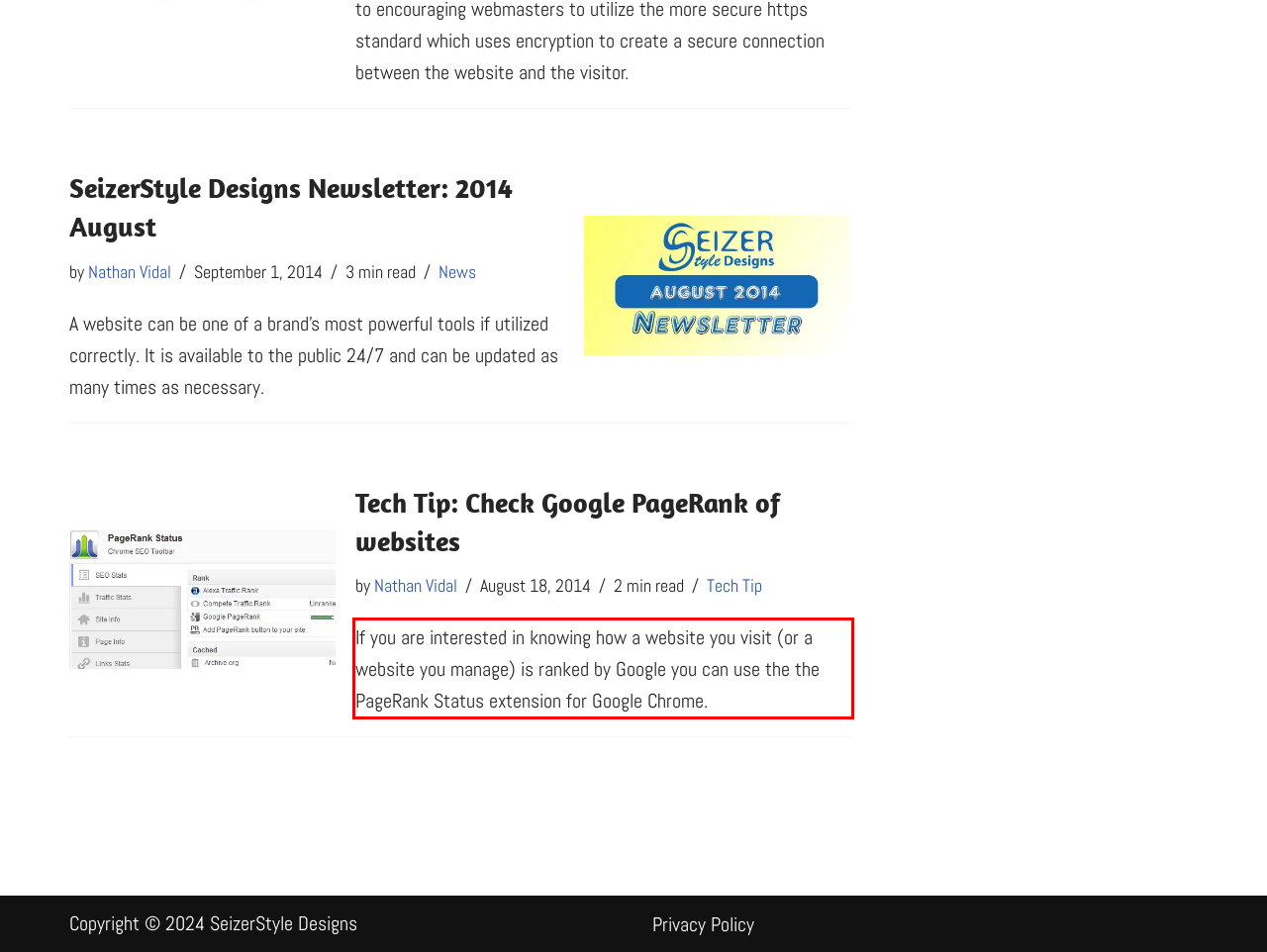In the screenshot of the webpage, find the red bounding box and perform OCR to obtain the text content restricted within this red bounding box.

If you are interested in knowing how a website you visit (or a website you manage) is ranked by Google you can use the the PageRank Status extension for Google Chrome.